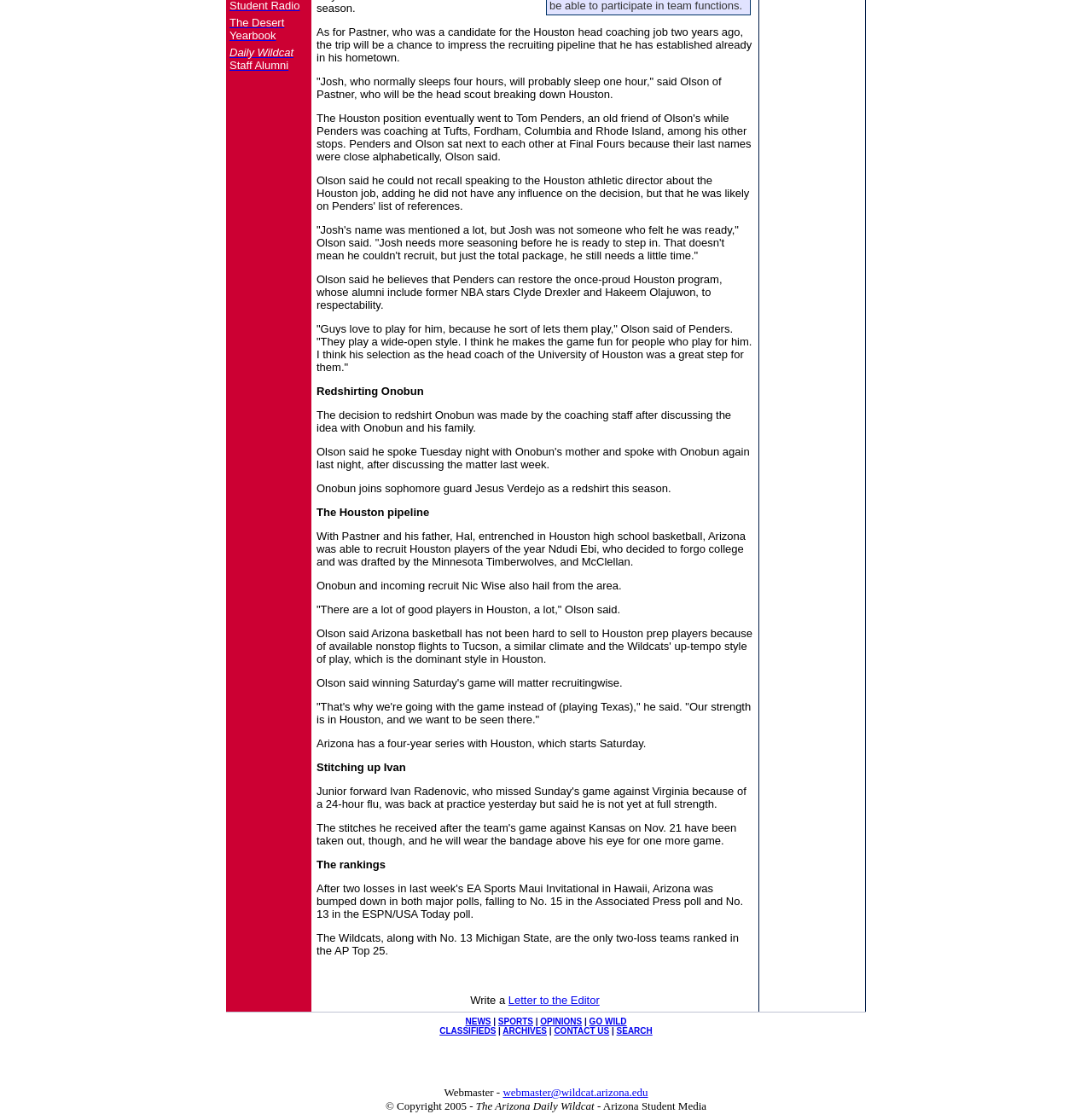Identify the bounding box for the element characterized by the following description: "OPINIONS".

[0.495, 0.908, 0.533, 0.916]